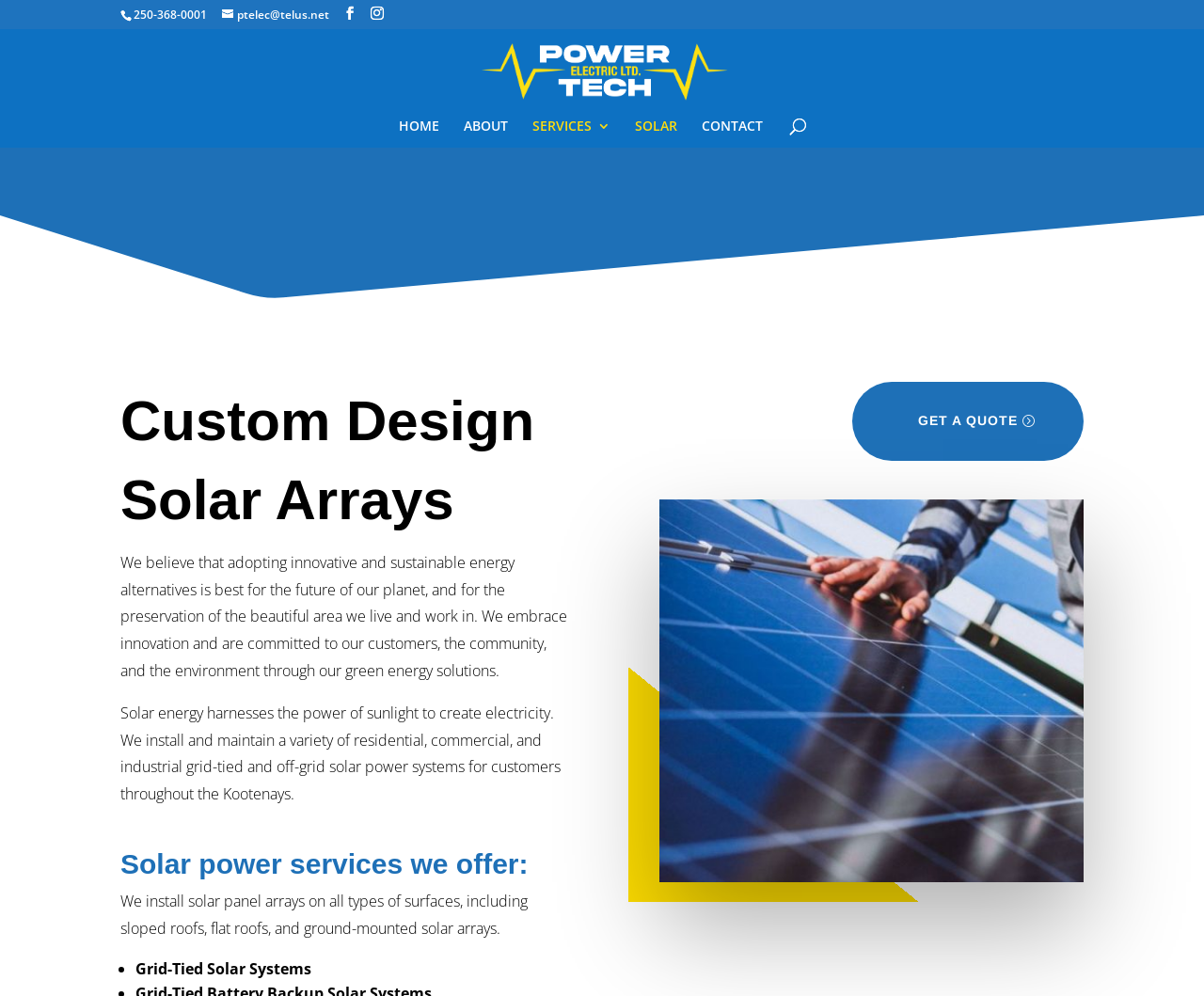Give the bounding box coordinates for the element described by: "name="s" placeholder="Search …" title="Search for:"".

[0.053, 0.028, 0.953, 0.03]